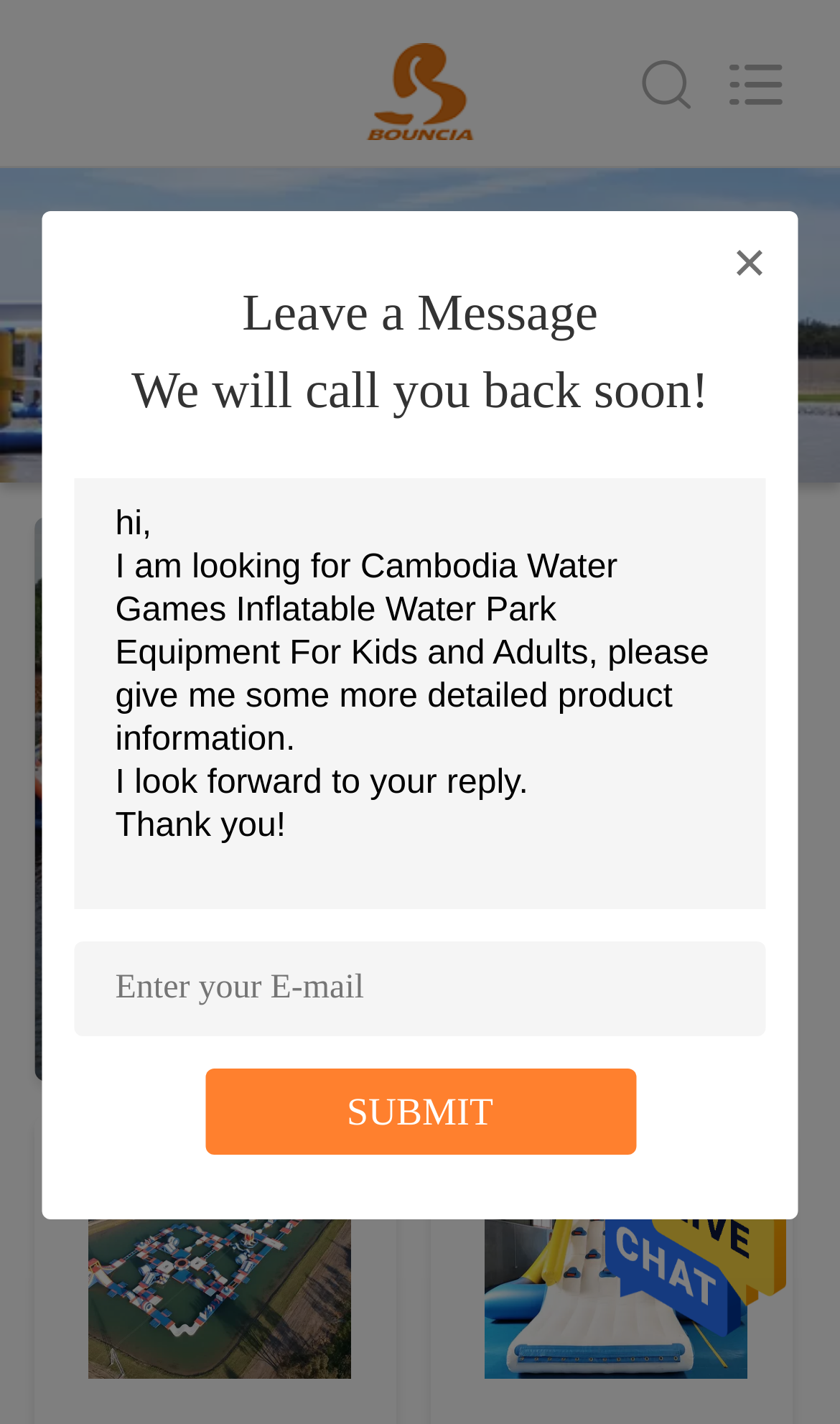Please find the bounding box coordinates of the element that you should click to achieve the following instruction: "Leave a message". The coordinates should be presented as four float numbers between 0 and 1: [left, top, right, bottom].

[0.288, 0.201, 0.712, 0.241]